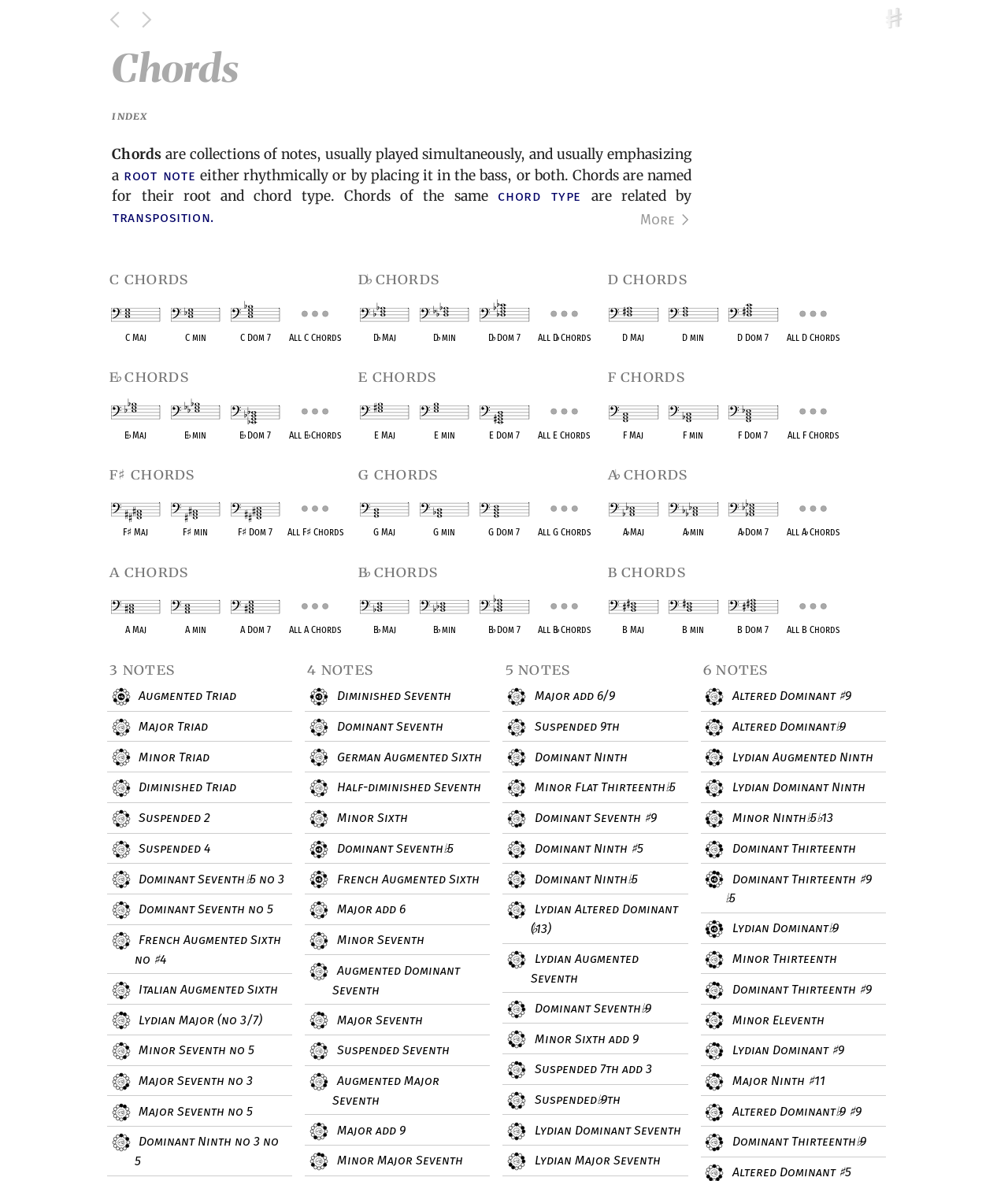Determine the bounding box for the described HTML element: "Minor Ninth ♭5 ♭13". Ensure the coordinates are four float numbers between 0 and 1 in the format [left, top, right, bottom].

[0.722, 0.685, 0.872, 0.701]